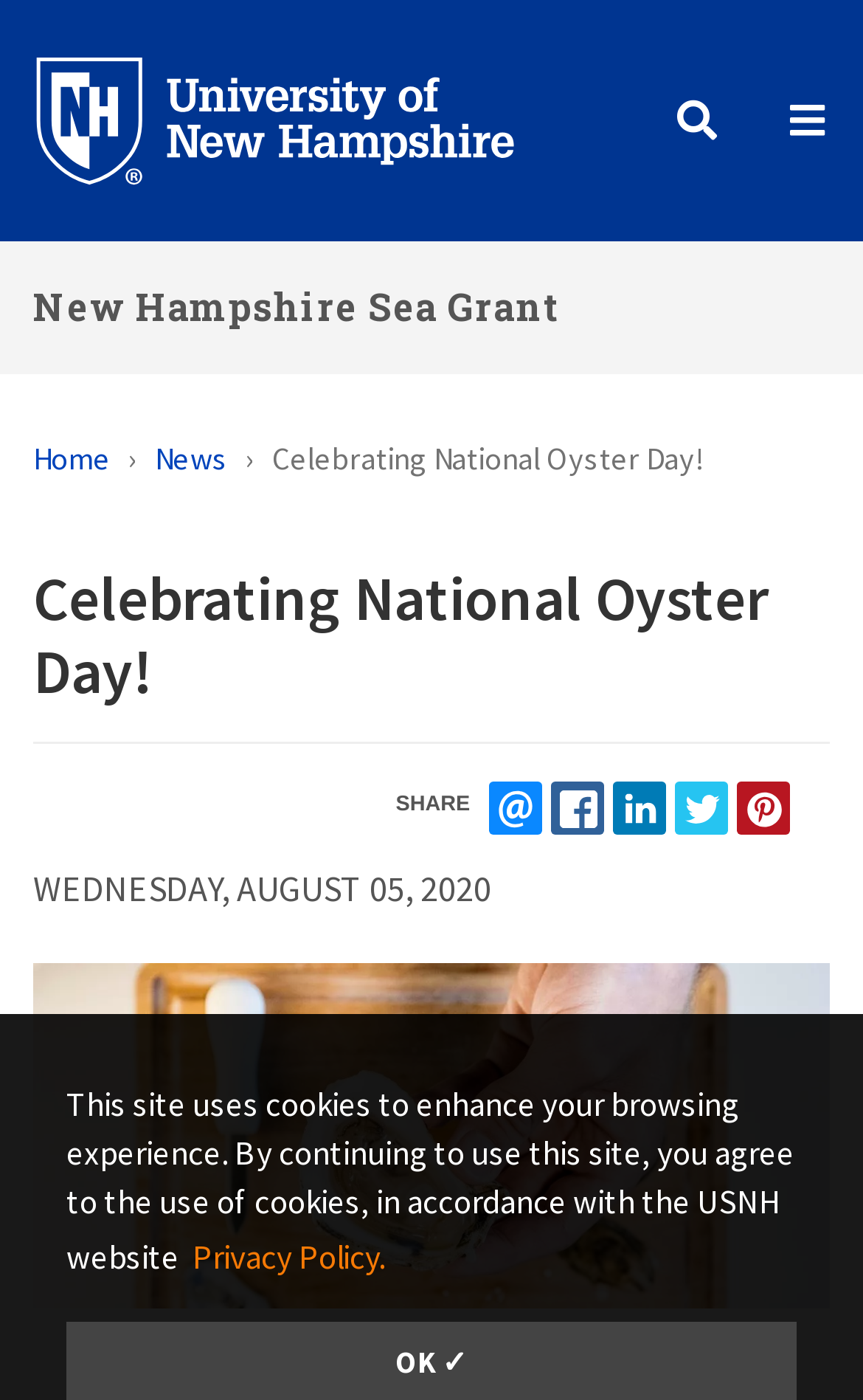What is the date mentioned on the webpage?
Using the screenshot, give a one-word or short phrase answer.

WEDNESDAY, AUGUST 05, 2020